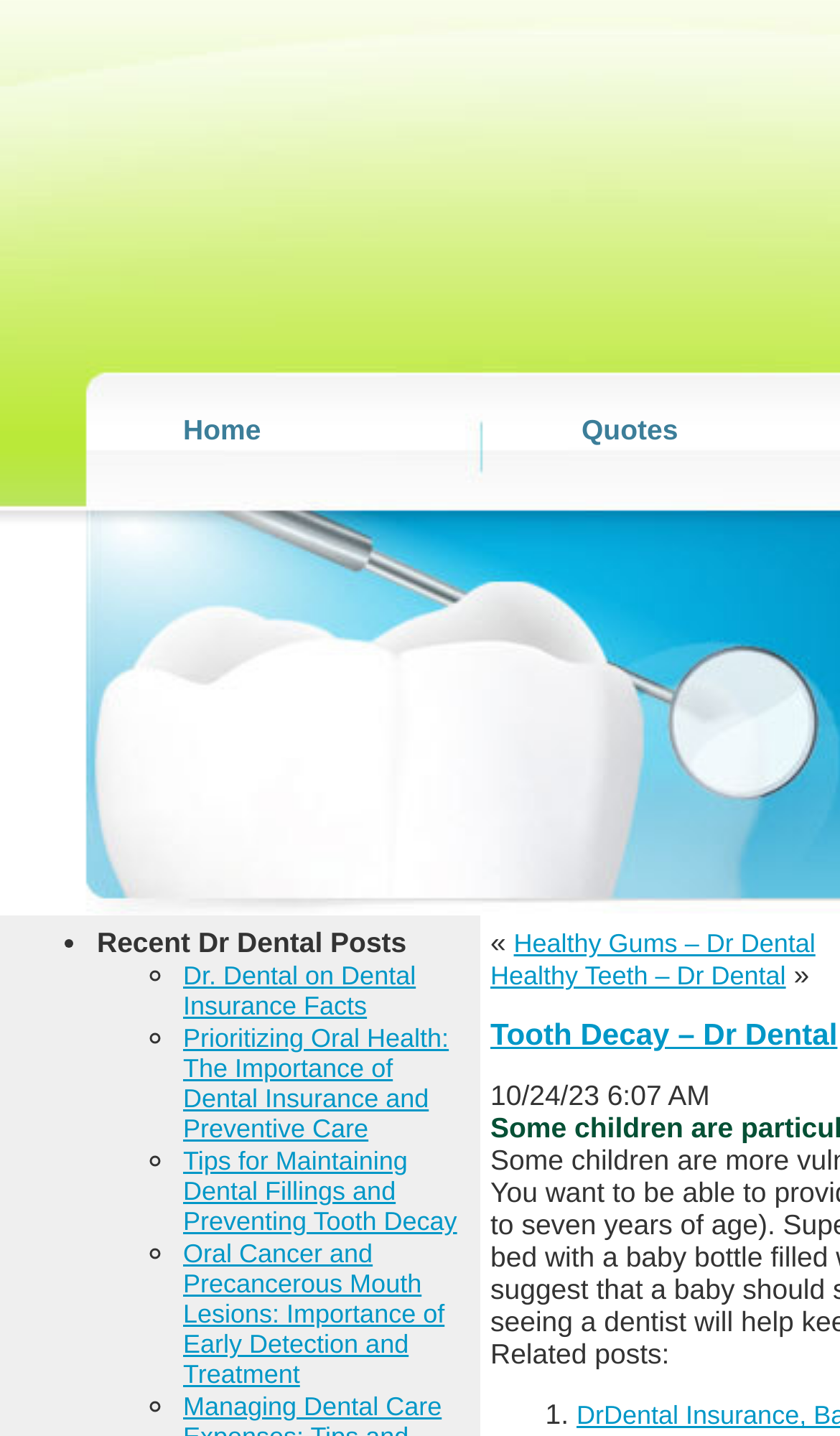Please determine the bounding box coordinates of the element's region to click in order to carry out the following instruction: "learn about healthy gums". The coordinates should be four float numbers between 0 and 1, i.e., [left, top, right, bottom].

[0.612, 0.646, 0.971, 0.668]